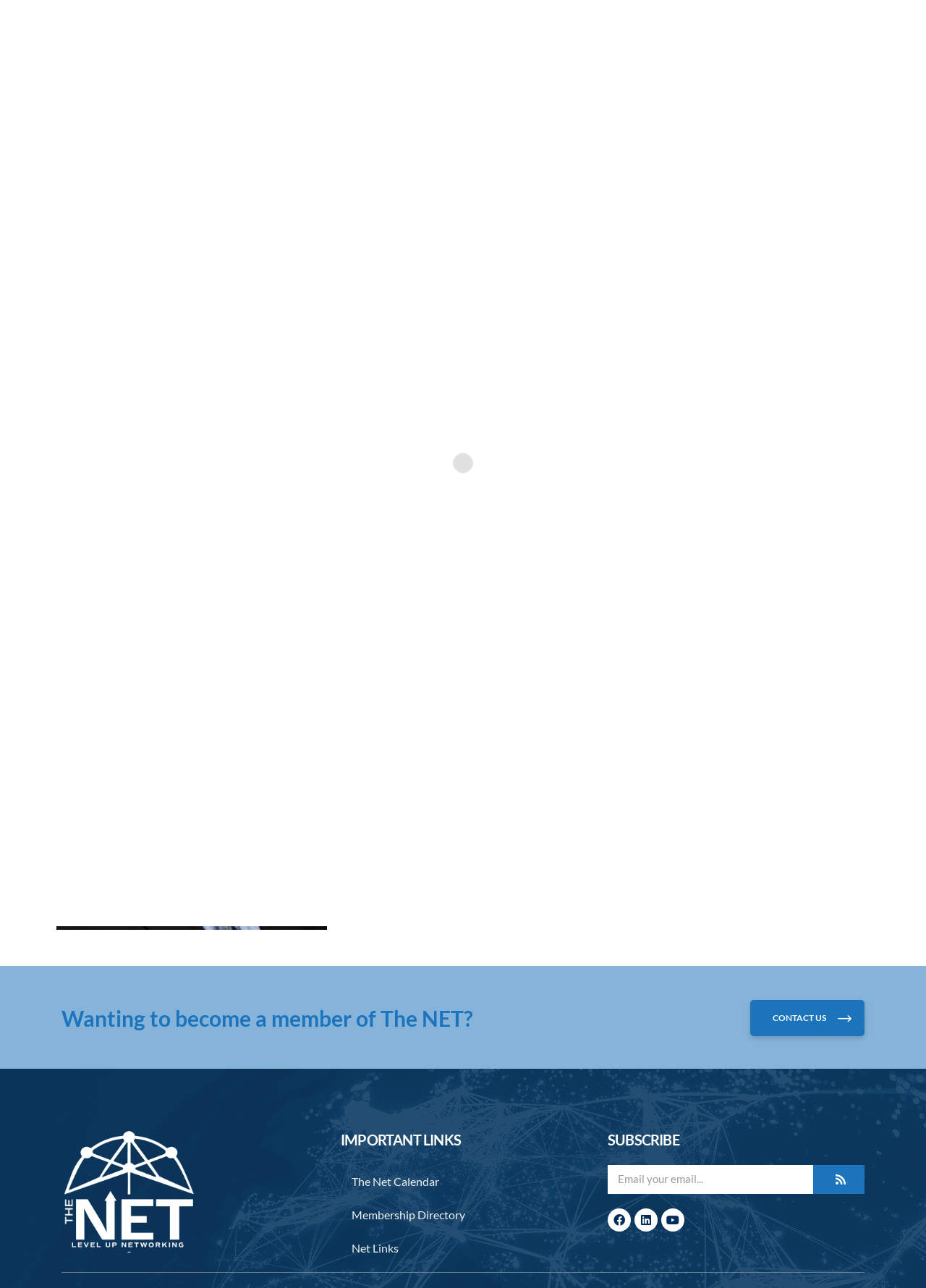Could you locate the bounding box coordinates for the section that should be clicked to accomplish this task: "Subscribe with email".

[0.656, 0.904, 0.878, 0.927]